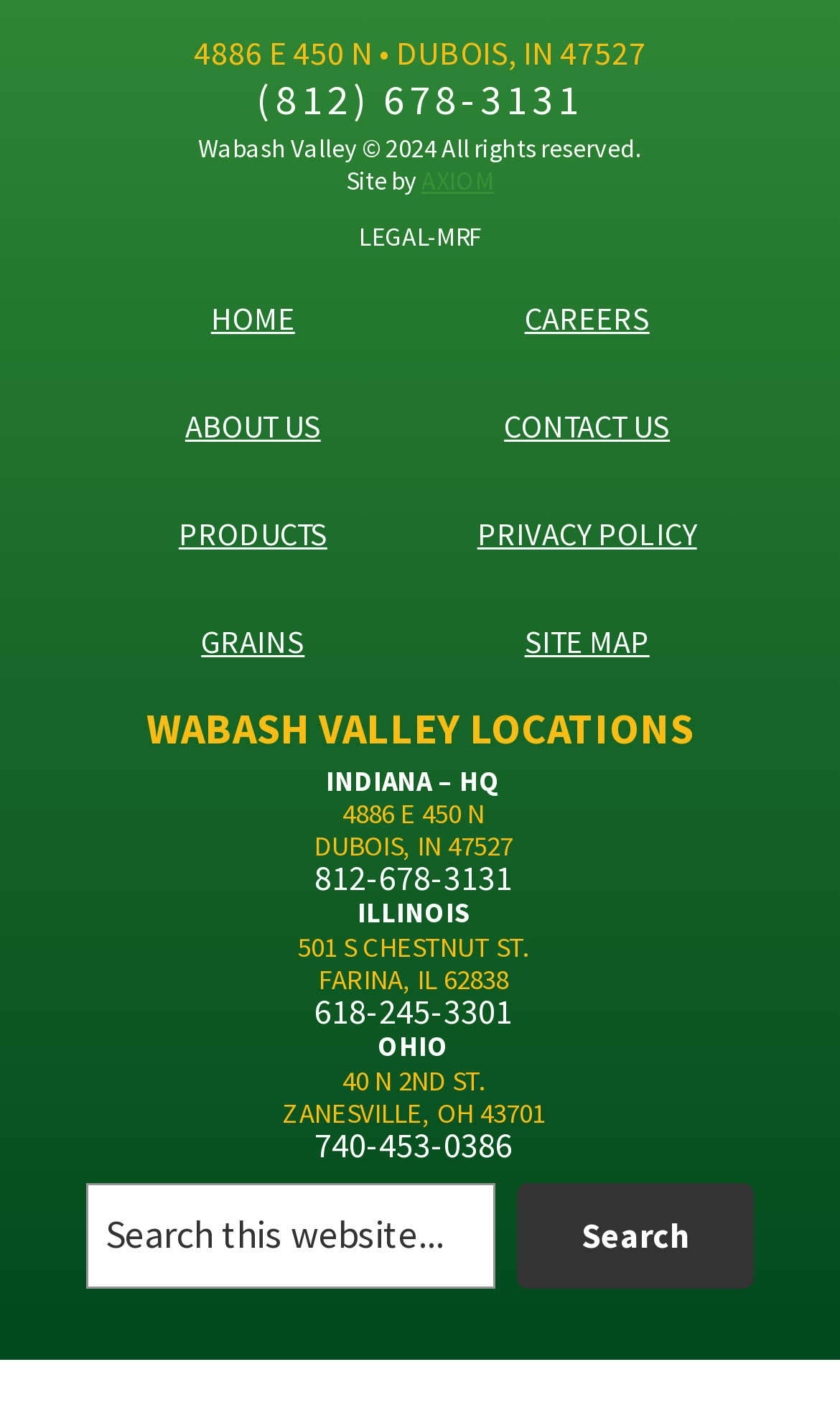What is the headquarters address of Wabash Valley?
We need a detailed and exhaustive answer to the question. Please elaborate.

From the webpage, I found the section 'WABASH VALLEY LOCATIONS' which lists the locations of Wabash Valley. The first location listed is 'INDIANA – HQ' with the address '4886 E 450 N' and 'DUBOIS, IN 47527'. Therefore, the headquarters address of Wabash Valley is '4886 E 450 N, DUBOIS, IN 47527'.